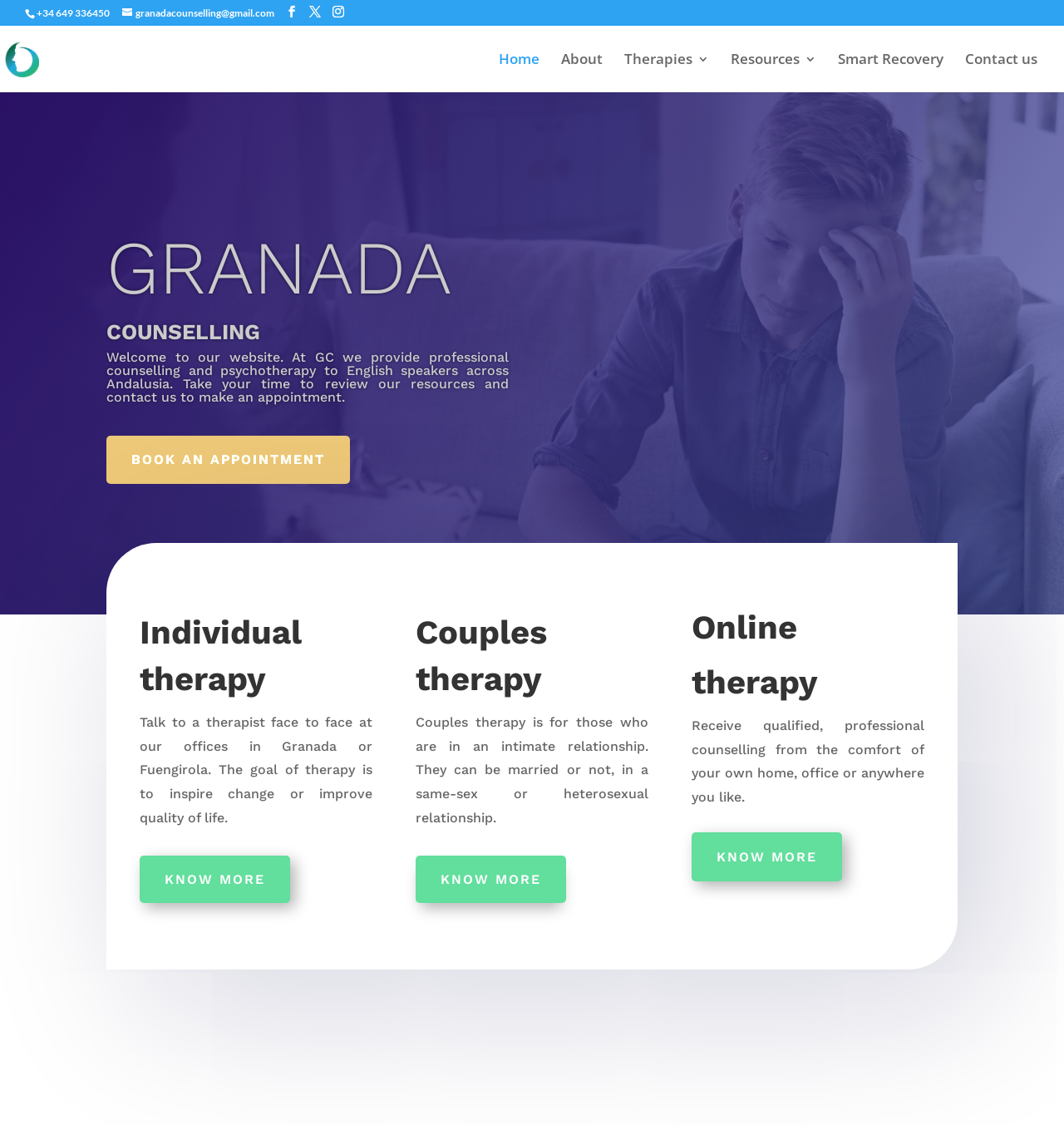How can I book an appointment with Granada Counselling?
Based on the image, respond with a single word or phrase.

Click on 'BOOK AN APPOINTMENT'